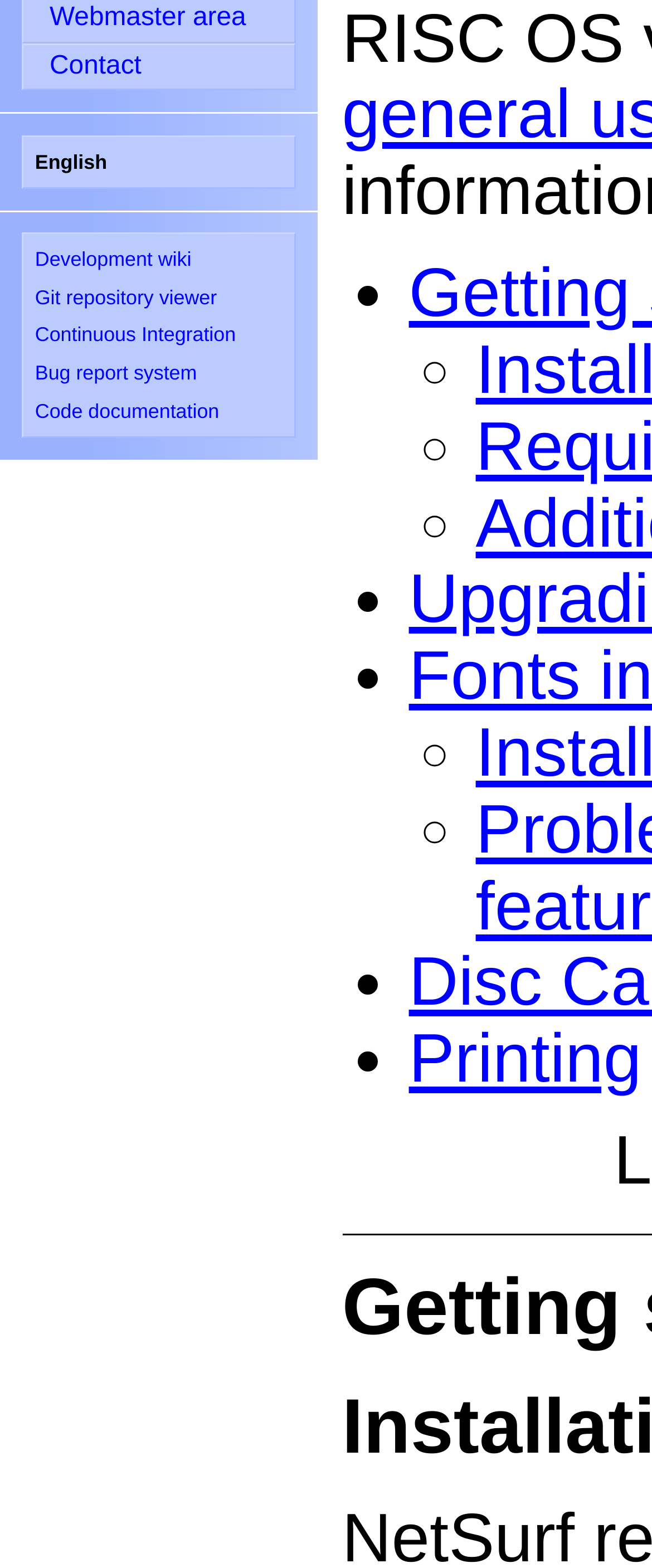Determine the bounding box of the UI component based on this description: "Contact". The bounding box coordinates should be four float values between 0 and 1, i.e., [left, top, right, bottom].

[0.033, 0.028, 0.453, 0.058]